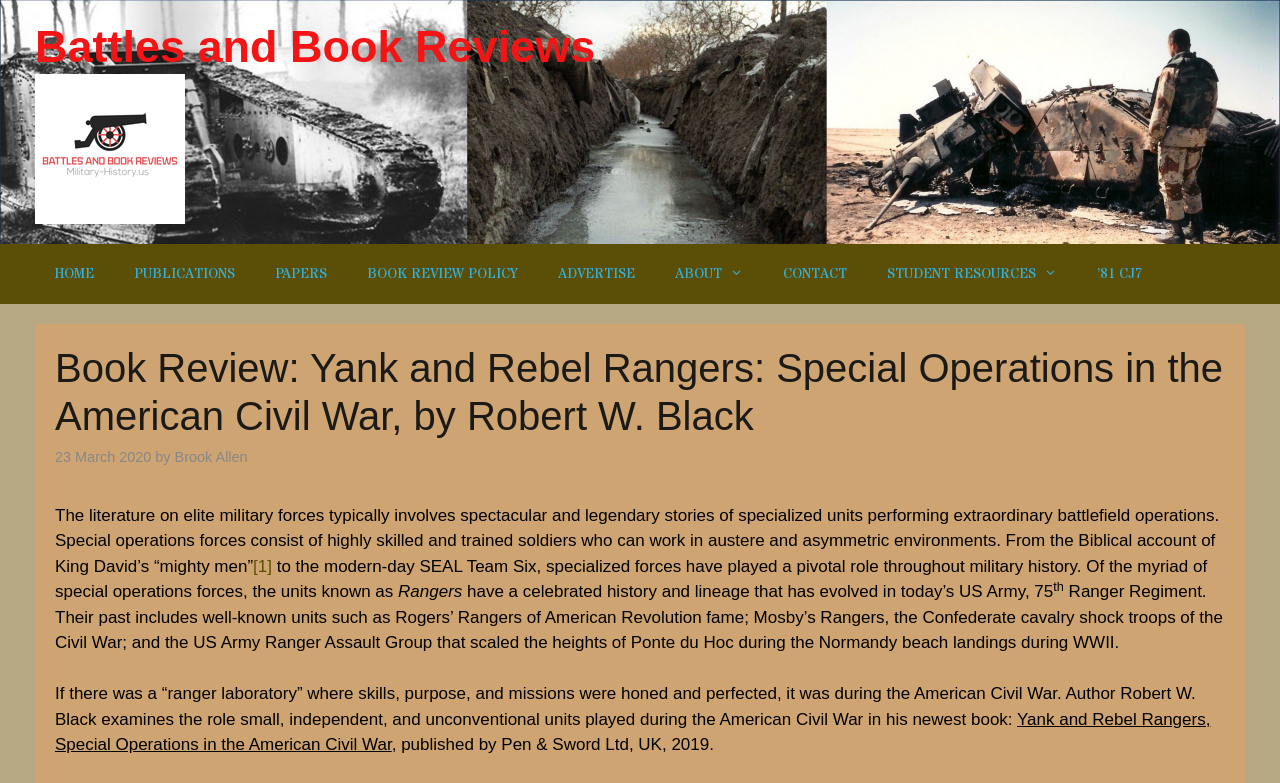Who wrote the book being reviewed?
Provide a short answer using one word or a brief phrase based on the image.

Robert W. Black